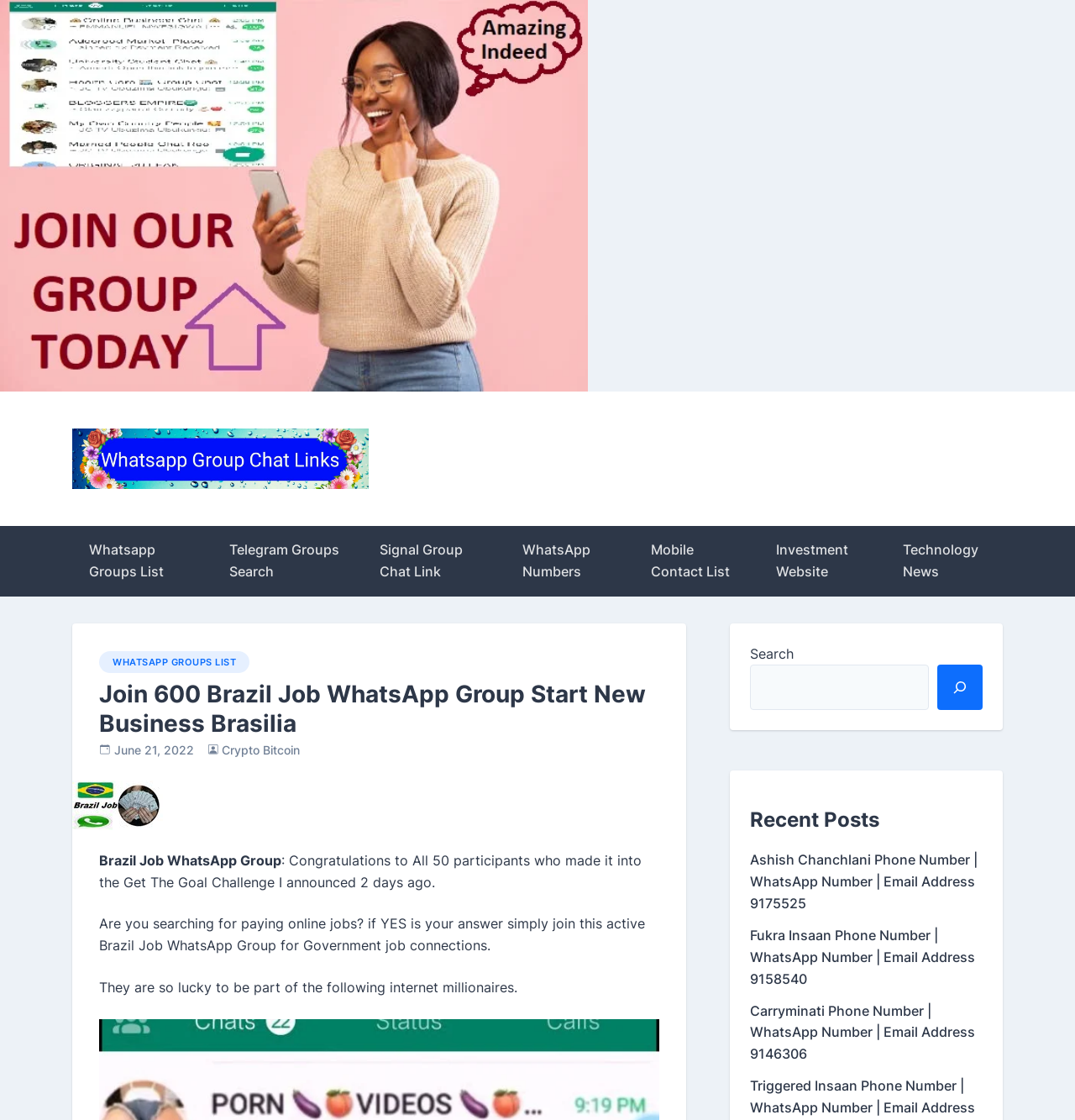Determine the bounding box coordinates for the clickable element to execute this instruction: "Search for WhatsApp Group Links". Provide the coordinates as four float numbers between 0 and 1, i.e., [left, top, right, bottom].

[0.697, 0.594, 0.864, 0.634]